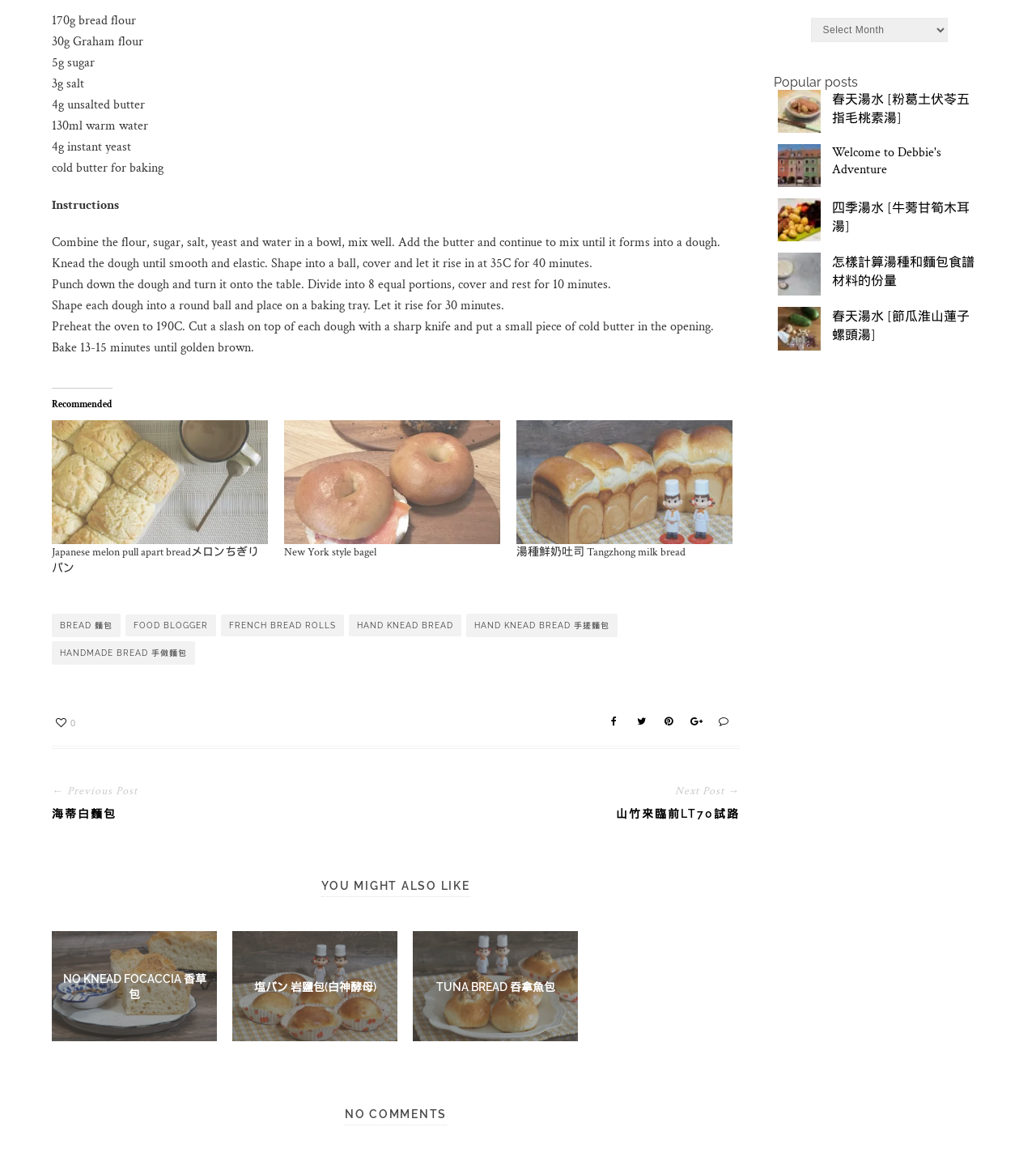Please identify the bounding box coordinates of the region to click in order to complete the given instruction: "View the '春天湯水 [粉葛土伏苓五指毛桃素湯]' post". The coordinates should be four float numbers between 0 and 1, i.e., [left, top, right, bottom].

[0.803, 0.079, 0.936, 0.11]